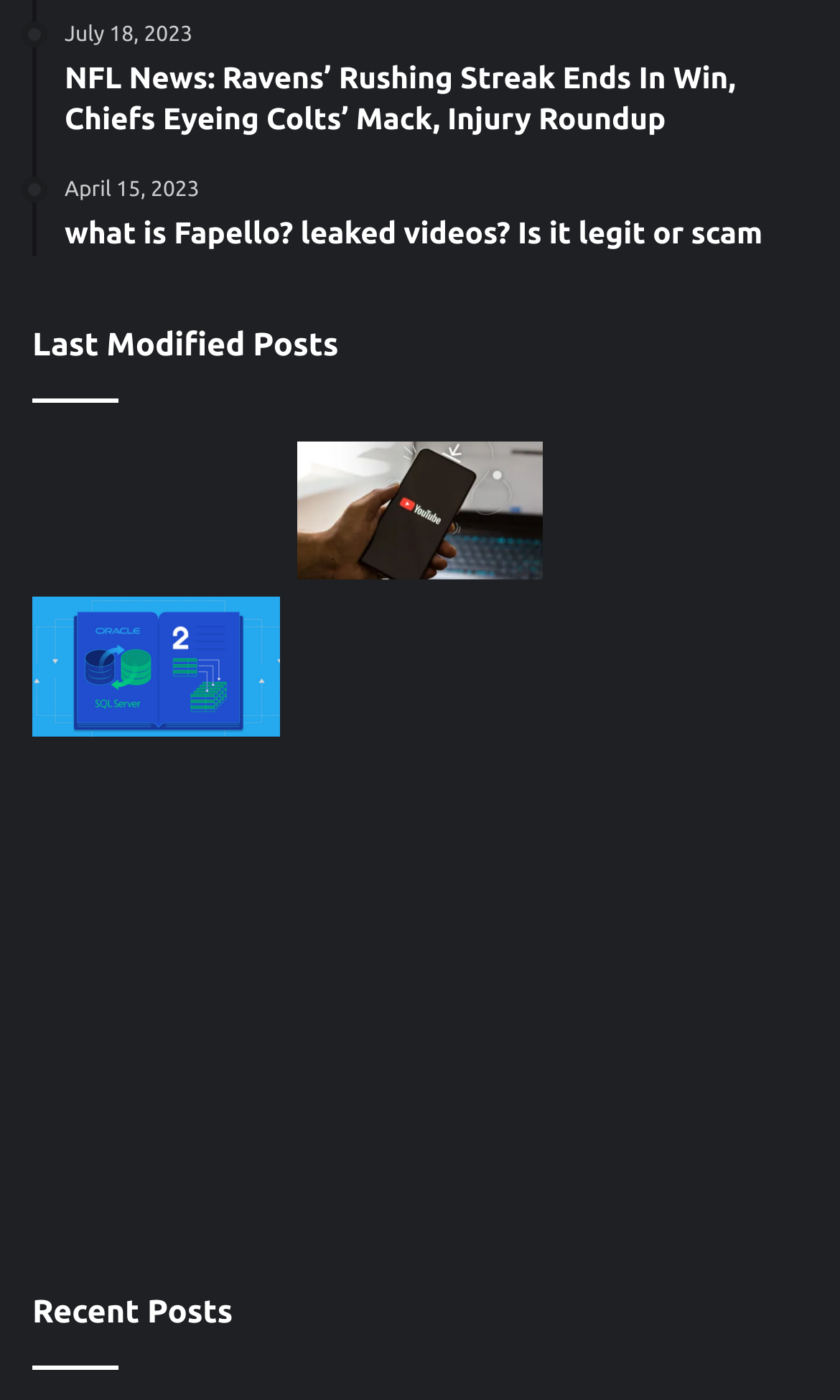Give a short answer to this question using one word or a phrase:
What is the topic of the image with bounding box coordinates [0.353, 0.427, 0.647, 0.526]?

Healthcare